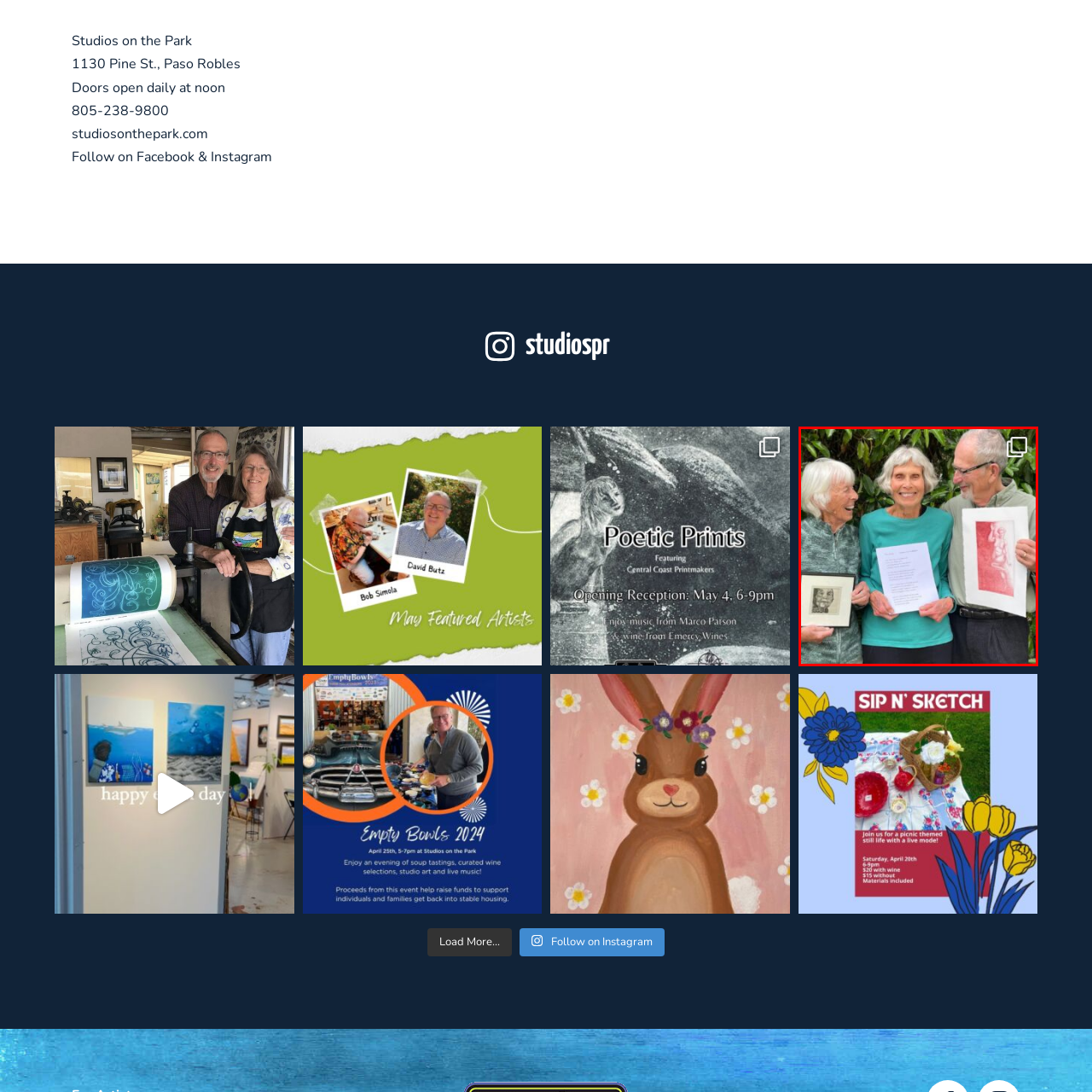Inspect the image surrounded by the red border and give a one-word or phrase answer to the question:
What is the woman holding in the center?

A piece of paper